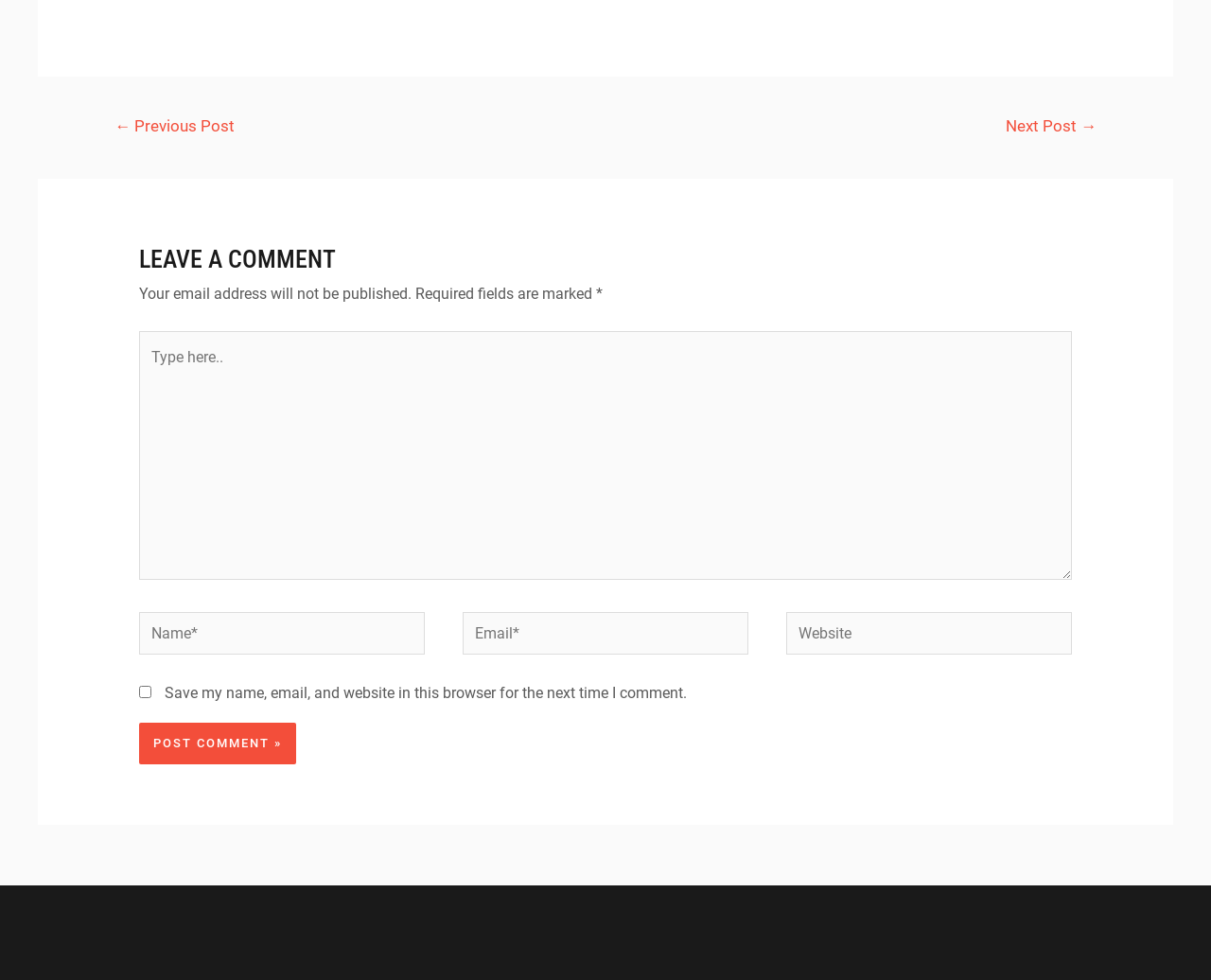Based on the element description, predict the bounding box coordinates (top-left x, top-left y, bottom-right x, bottom-right y) for the UI element in the screenshot: name="submit" value="Post Comment »"

[0.115, 0.738, 0.244, 0.78]